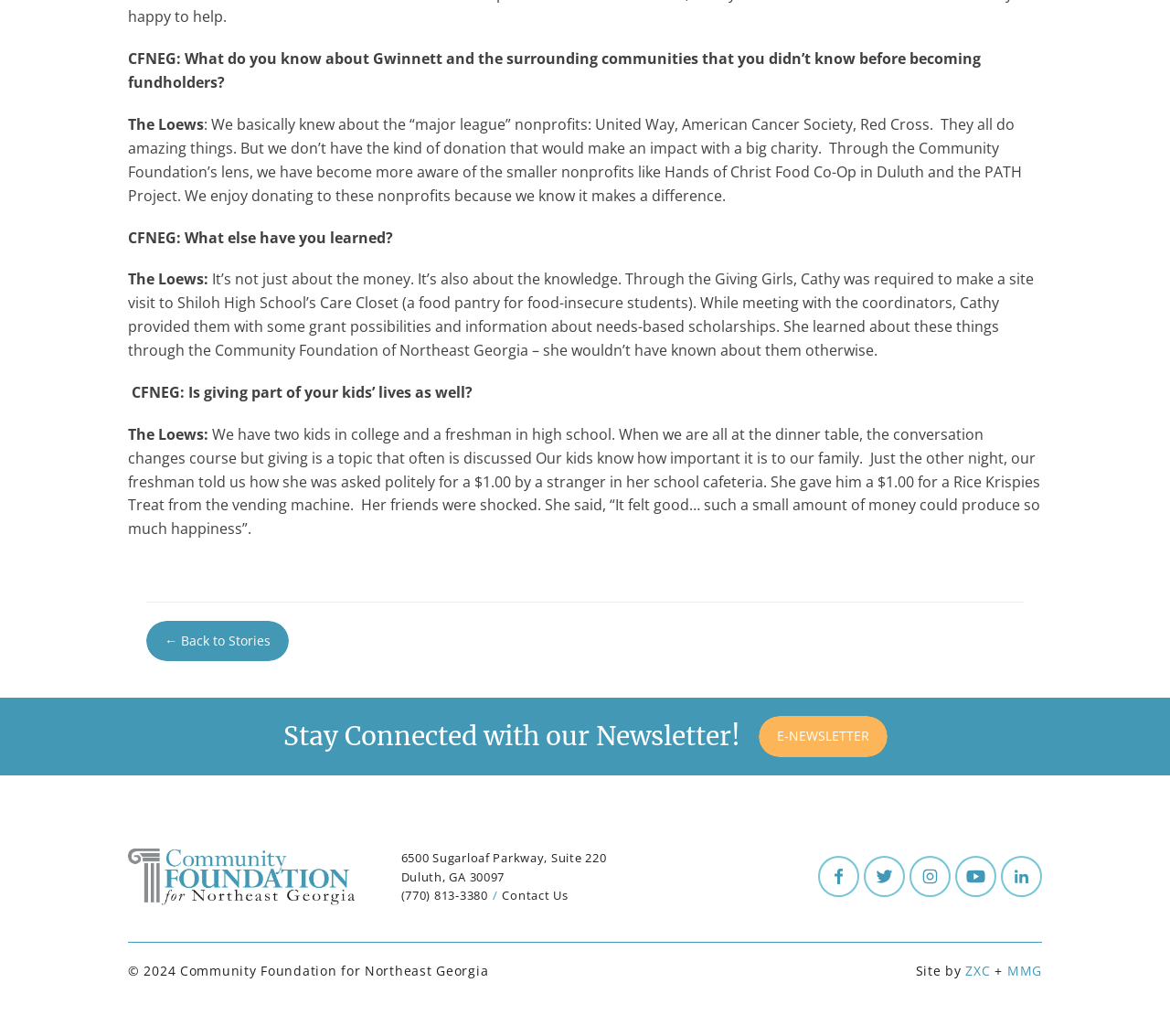How many kids do the Loews have?
Give a detailed and exhaustive answer to the question.

The webpage mentions that the Loews have two kids in college and a freshman in high school, which implies that they have a total of three kids.